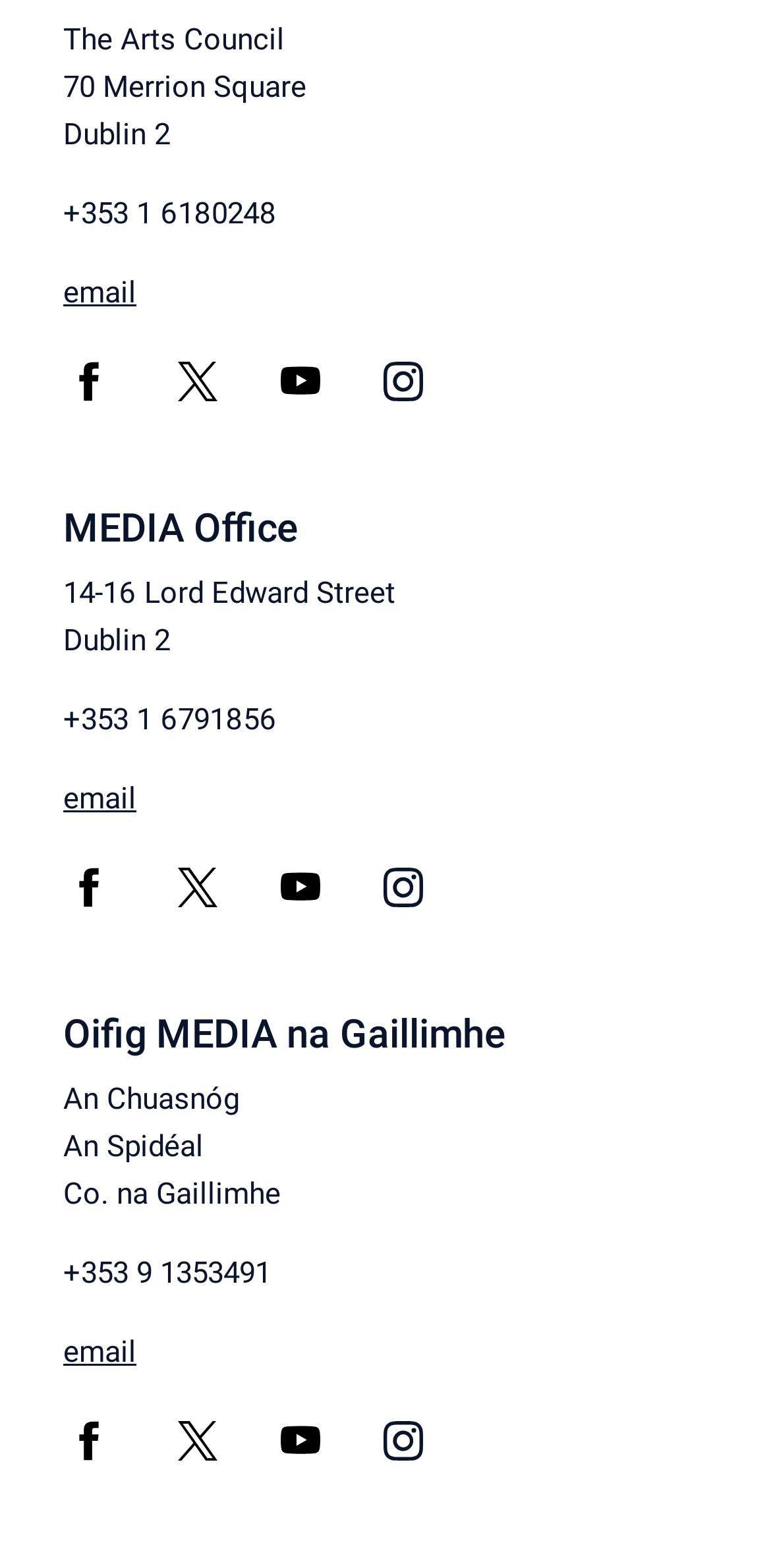What is the address of Oifig MEDIA na Gaillimhe?
Please give a detailed and elaborate answer to the question based on the image.

I found the address of Oifig MEDIA na Gaillimhe by looking at the static text elements under the 'Oifig MEDIA na Gaillimhe' heading.